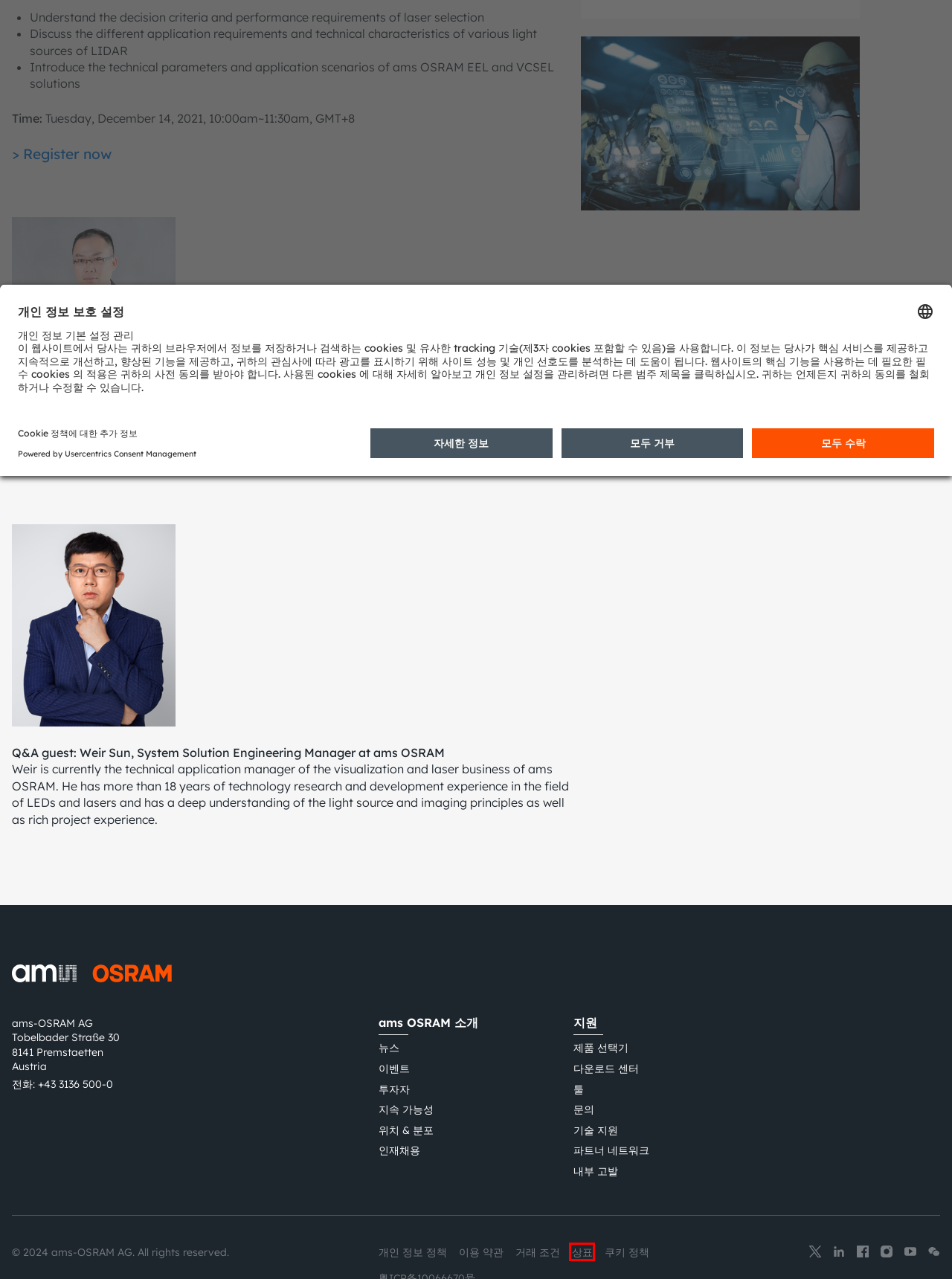You have a screenshot of a webpage with a red bounding box around a UI element. Determine which webpage description best matches the new webpage that results from clicking the element in the bounding box. Here are the candidates:
A. 지원 | ams OSRAM
B. 거래 조건 | ams OSRAM
C. Cookie policy | ams OSRAM
D. 이용 약관 | ams OSRAM
E. 개인 정보 정책 | ams OSRAM
F. 상표 | ams OSRAM
G. 쿠키 정책 | ams OSRAM
H. Consent Management Platform powered by Usercentrics

F